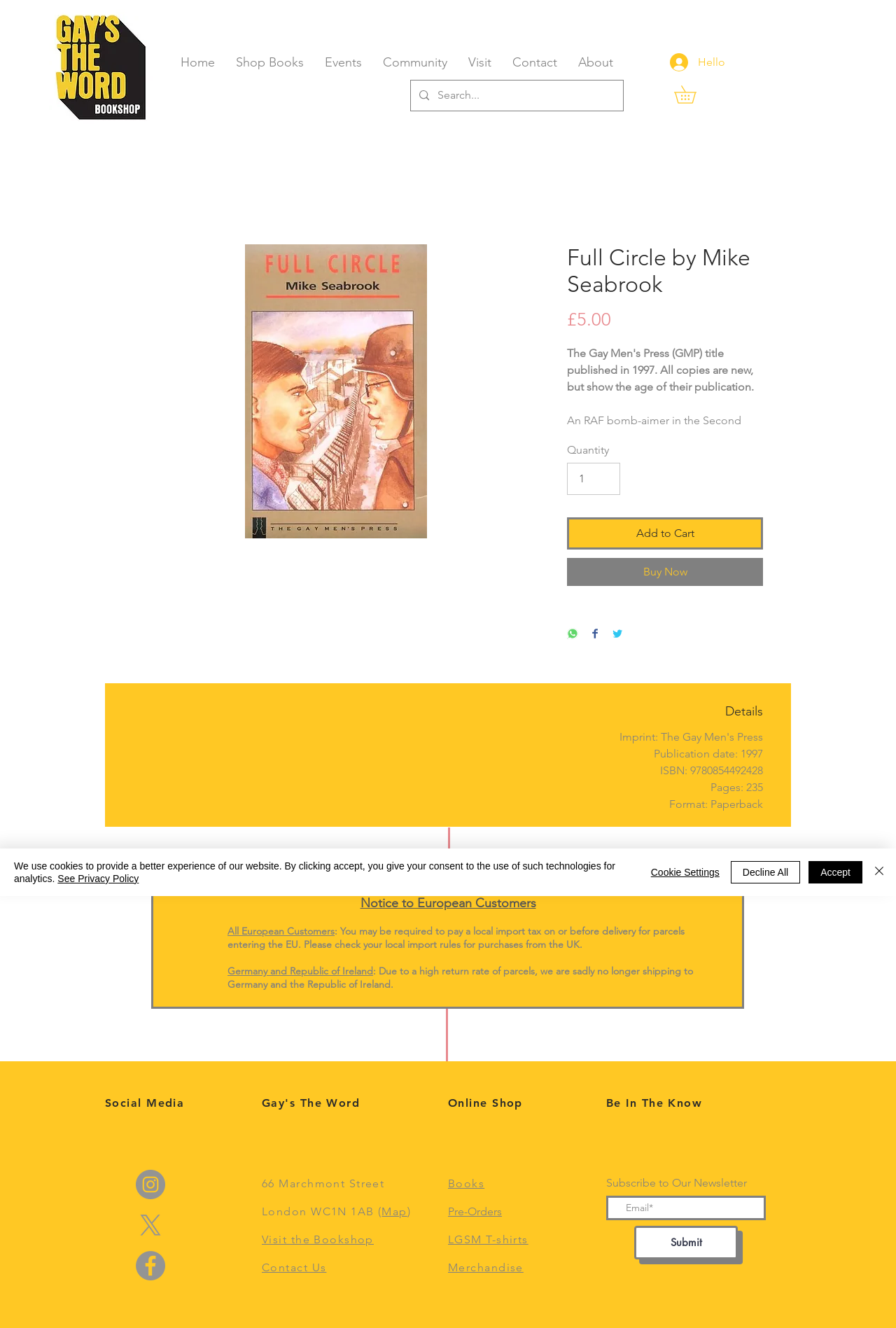What is the price of the book Full Circle by Mike Seabrook?
Please use the image to deliver a detailed and complete answer.

The price of the book Full Circle by Mike Seabrook can be found in the product details section, where it is listed as £5.00.